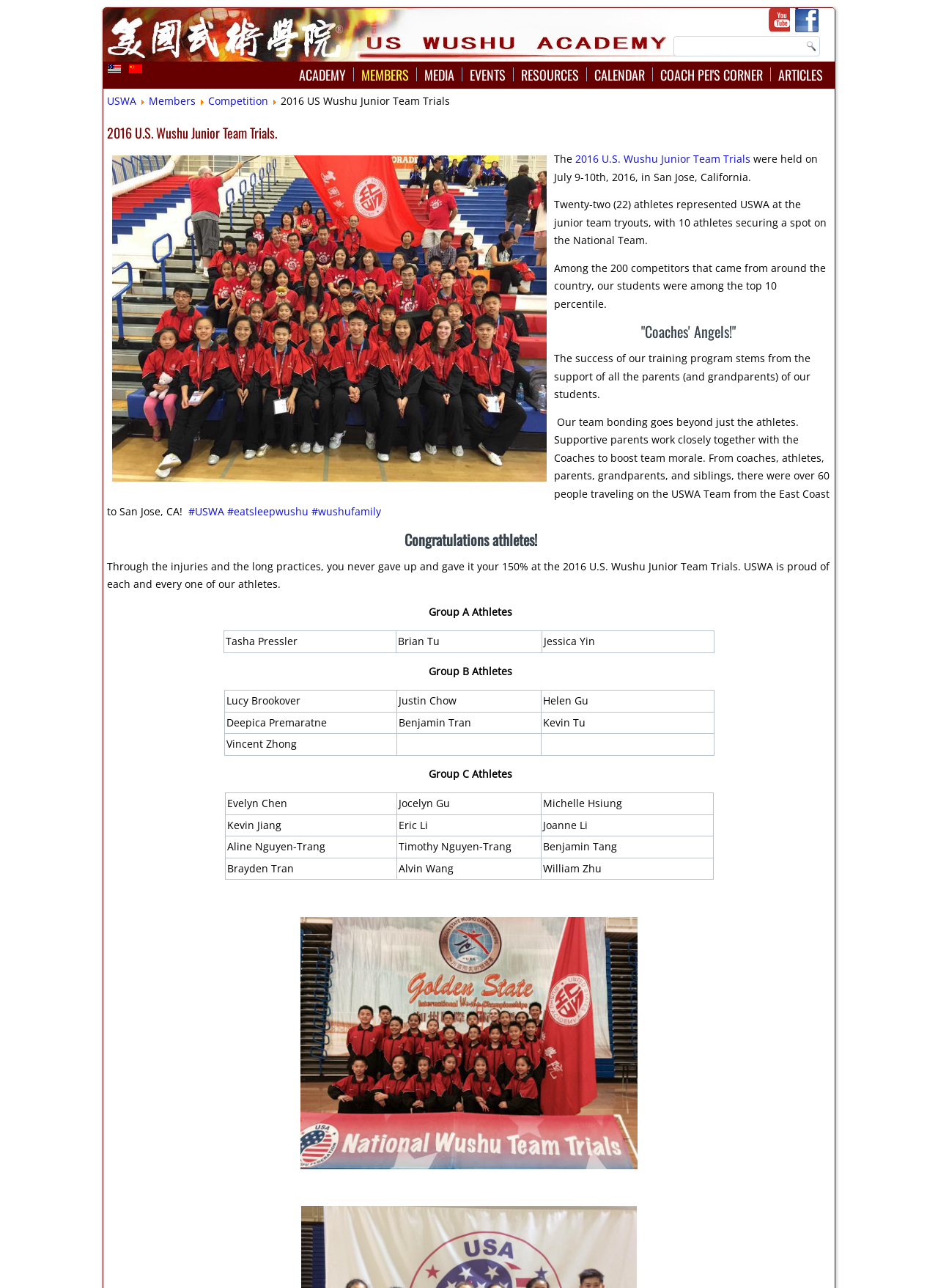Provide a short answer using a single word or phrase for the following question: 
What is the location where the 2016 US Wushu Junior Team Trials were held?

San Jose, California